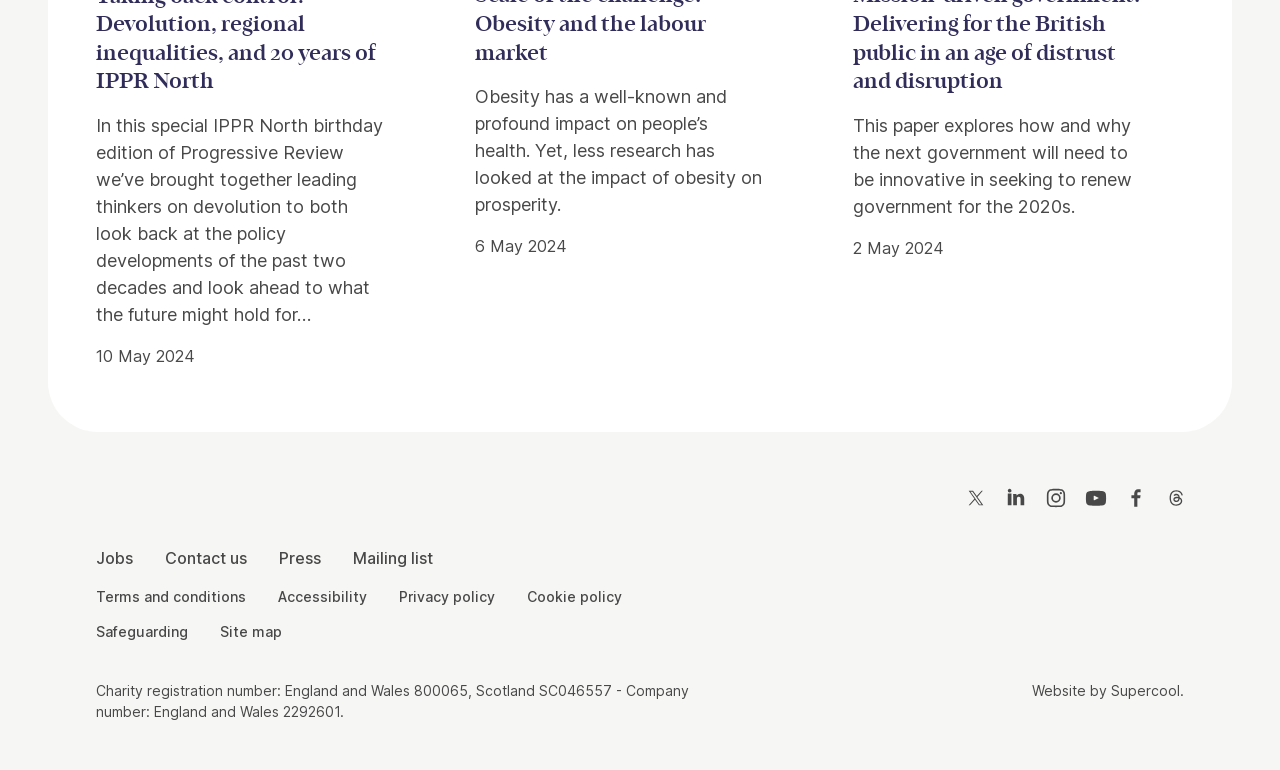Determine the bounding box coordinates for the clickable element to execute this instruction: "Go to Jobs page". Provide the coordinates as four float numbers between 0 and 1, i.e., [left, top, right, bottom].

[0.075, 0.709, 0.104, 0.74]